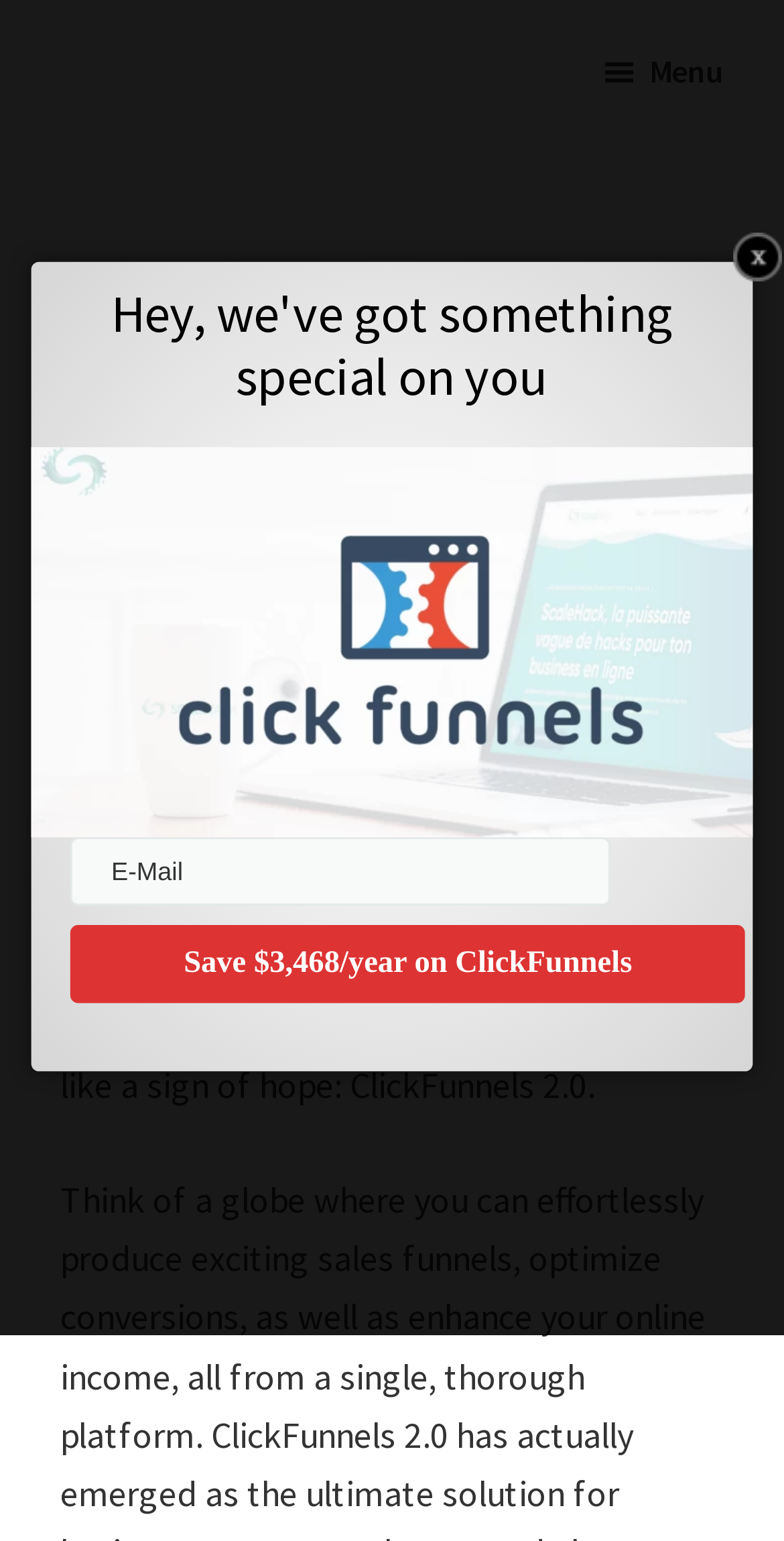With reference to the screenshot, provide a detailed response to the question below:
What is the offer provided by the button below the 'E-Mail' textbox?

The button is located below the 'E-Mail' textbox and has a clear label stating 'Save $3,468/year on ClickFunnels', indicating that it provides a discount or promotion for ClickFunnels users.